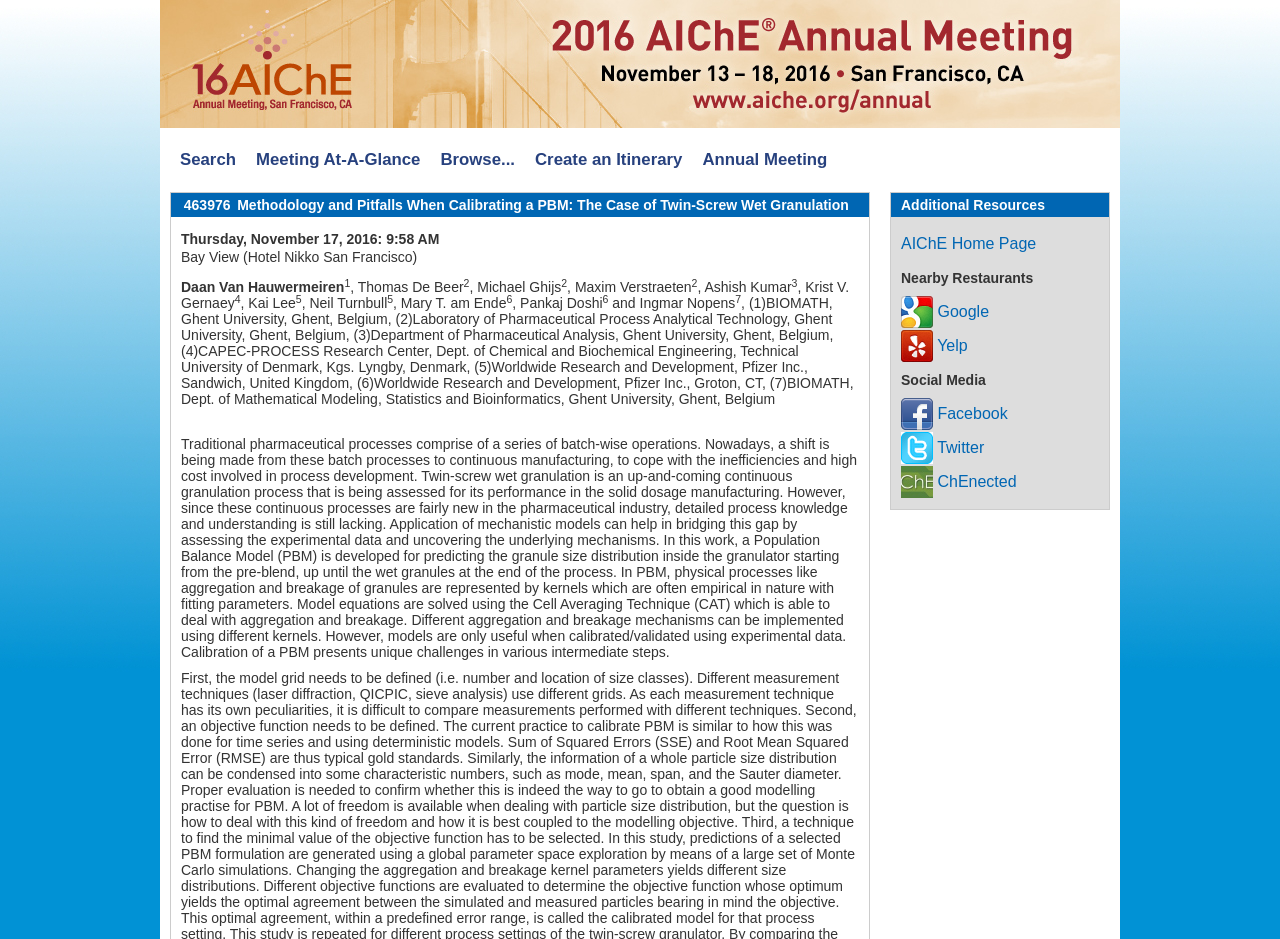Locate and provide the bounding box coordinates for the HTML element that matches this description: "Annual Meeting".

[0.541, 0.152, 0.654, 0.188]